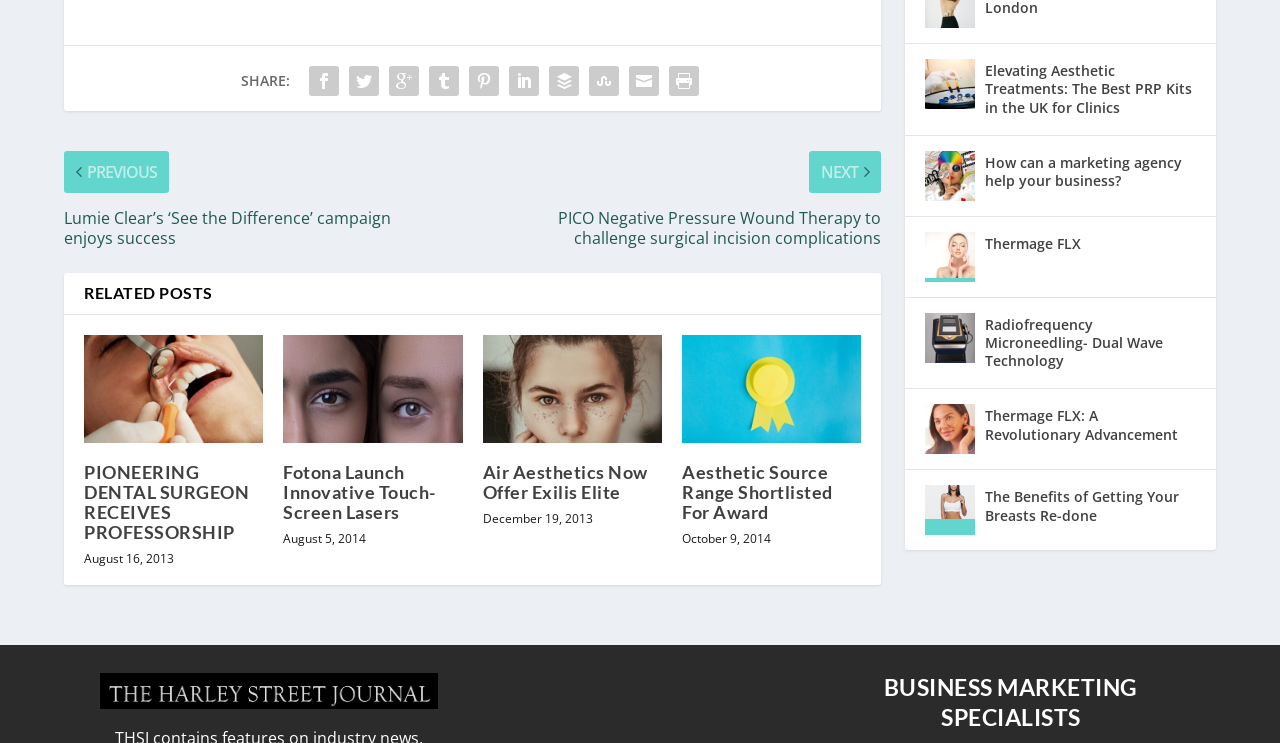Find the bounding box coordinates of the element you need to click on to perform this action: 'Read more about 'Elevating Aesthetic Treatments: The Best PRP Kits in the UK for Clinics''. The coordinates should be represented by four float values between 0 and 1, in the format [left, top, right, bottom].

[0.723, 0.08, 0.762, 0.147]